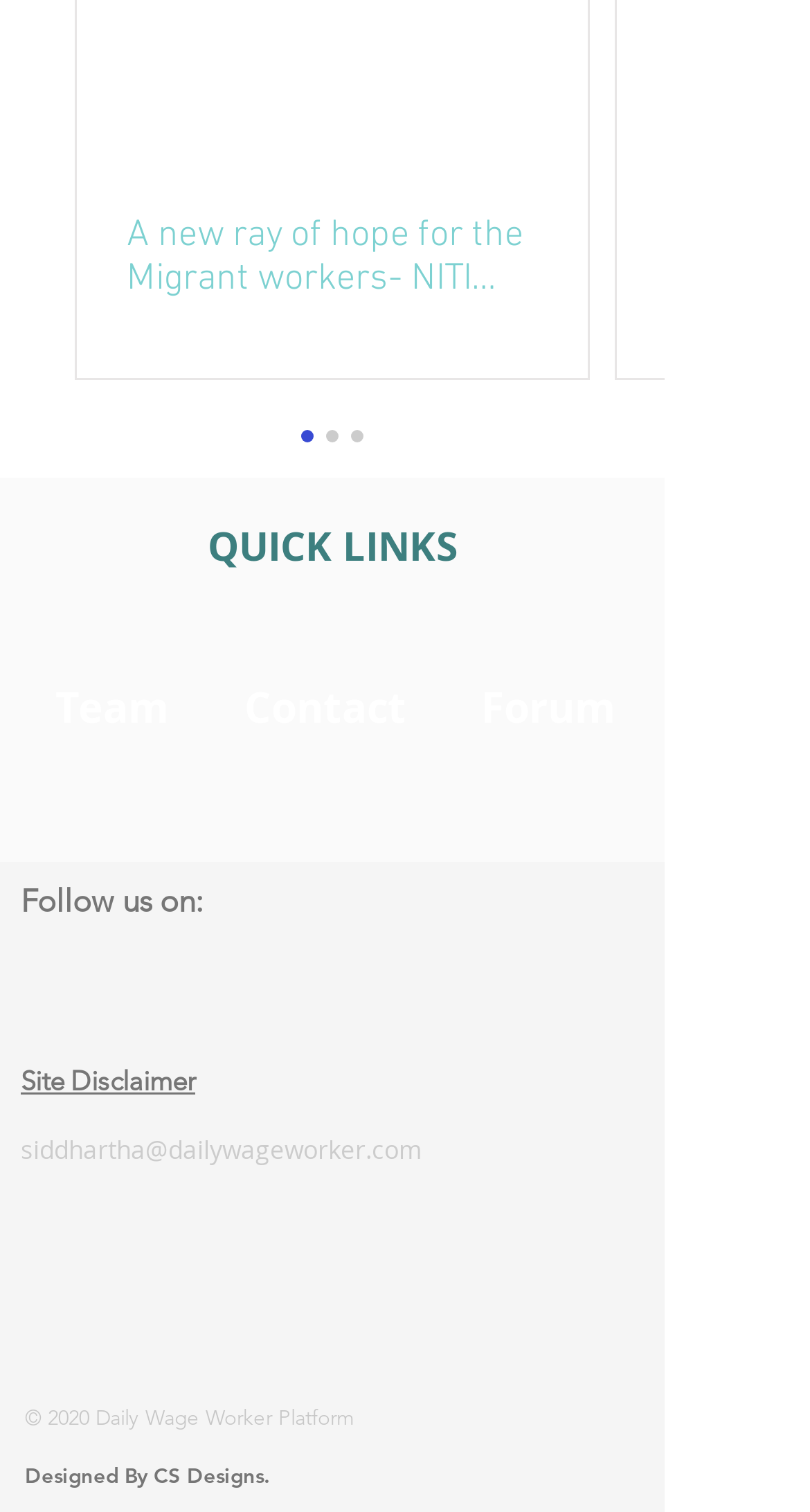Determine the bounding box coordinates of the clickable element necessary to fulfill the instruction: "View the trailer of the future". Provide the coordinates as four float numbers within the 0 to 1 range, i.e., [left, top, right, bottom].

[0.279, 0.407, 0.526, 0.53]